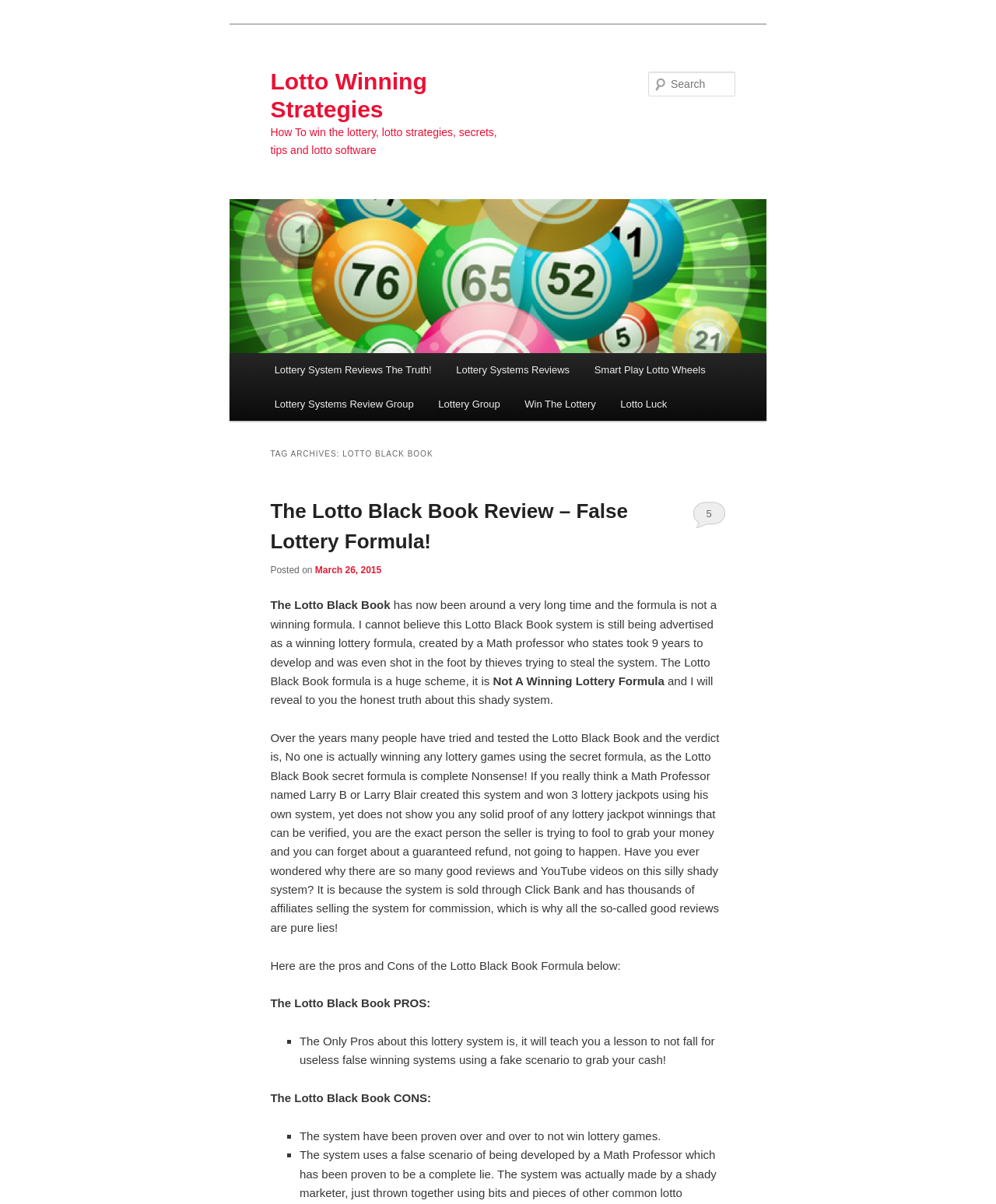Could you specify the bounding box coordinates for the clickable section to complete the following instruction: "Explore the Smart Play Lotto Wheels option"?

[0.584, 0.293, 0.721, 0.321]